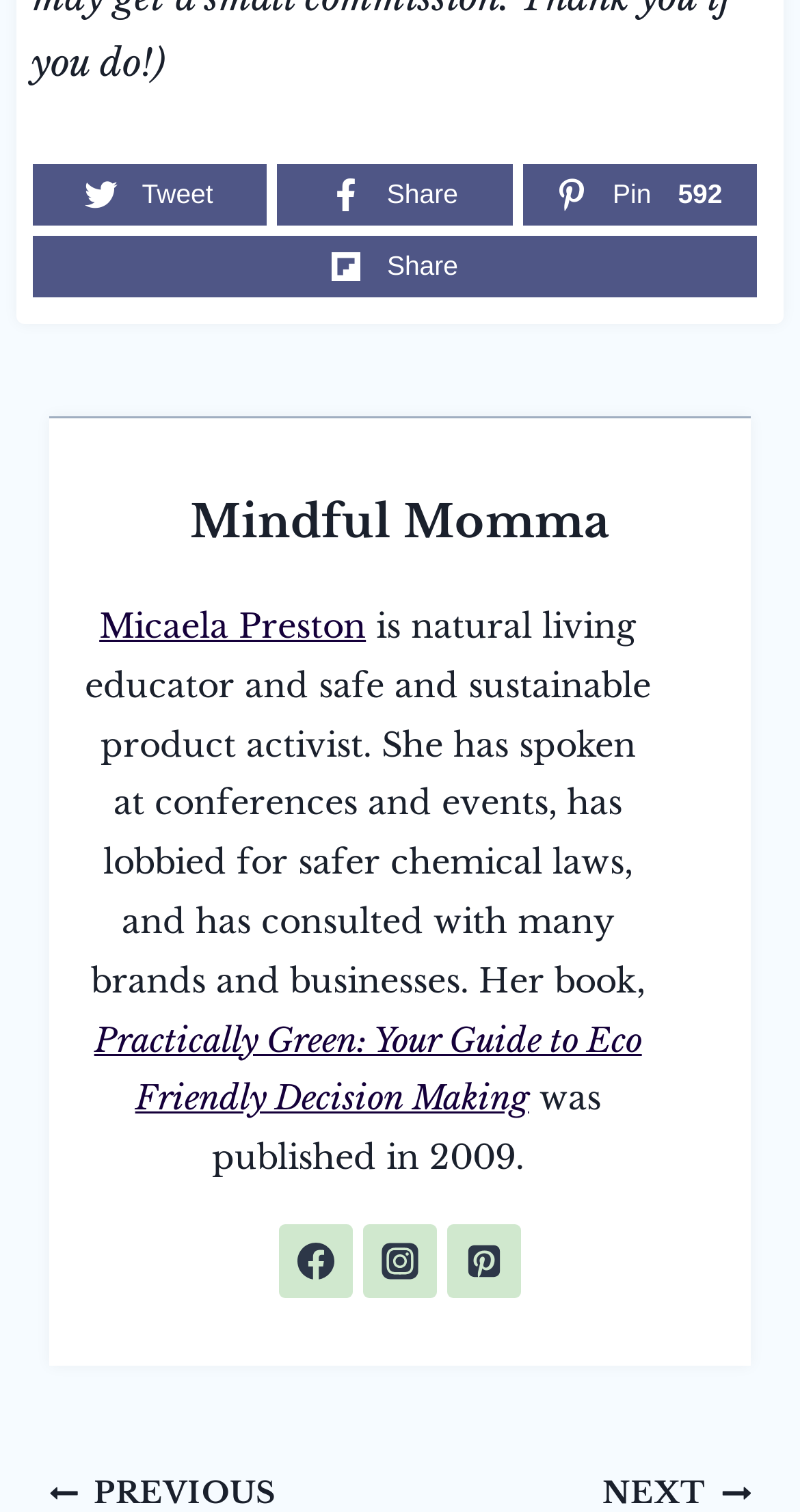What is the year the book was published?
Based on the image content, provide your answer in one word or a short phrase.

2009